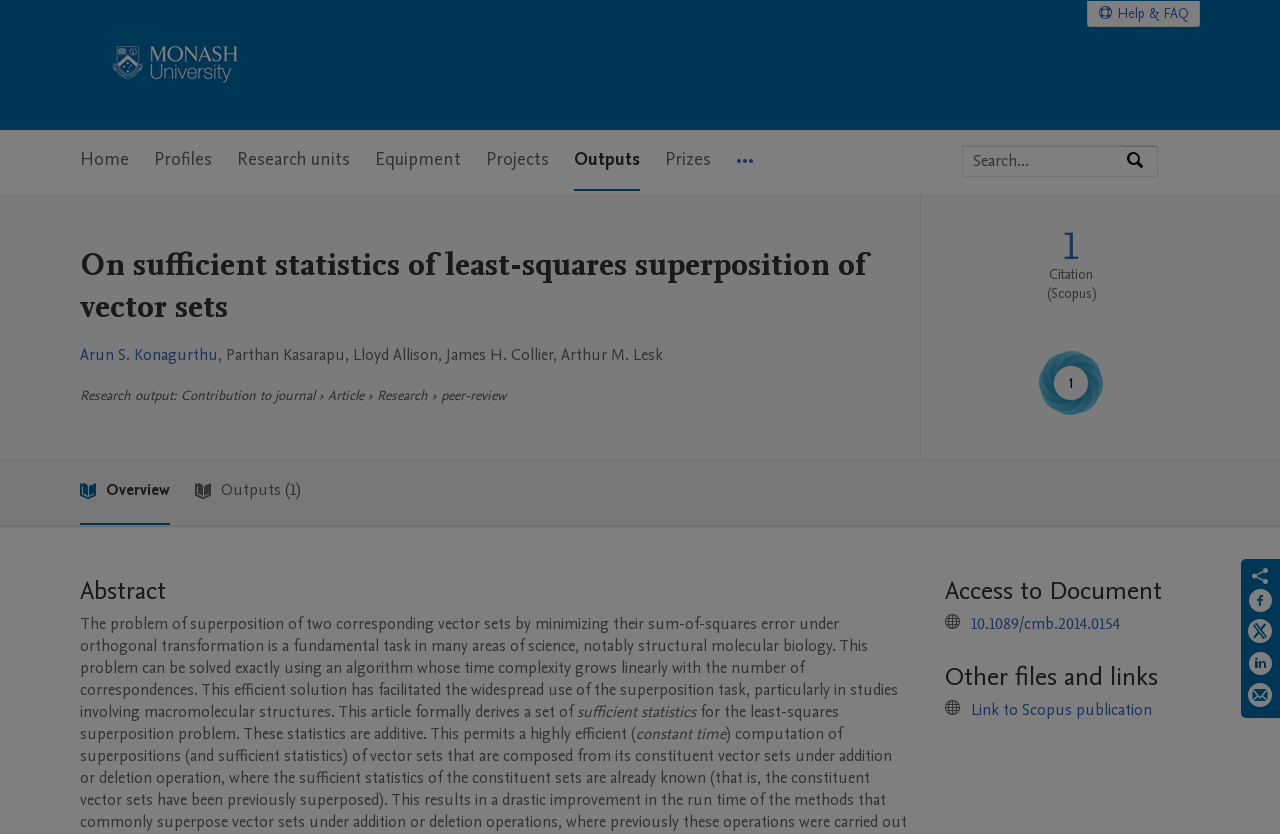Extract the top-level heading from the webpage and provide its text.

On sufficient statistics of least-squares superposition of vector sets